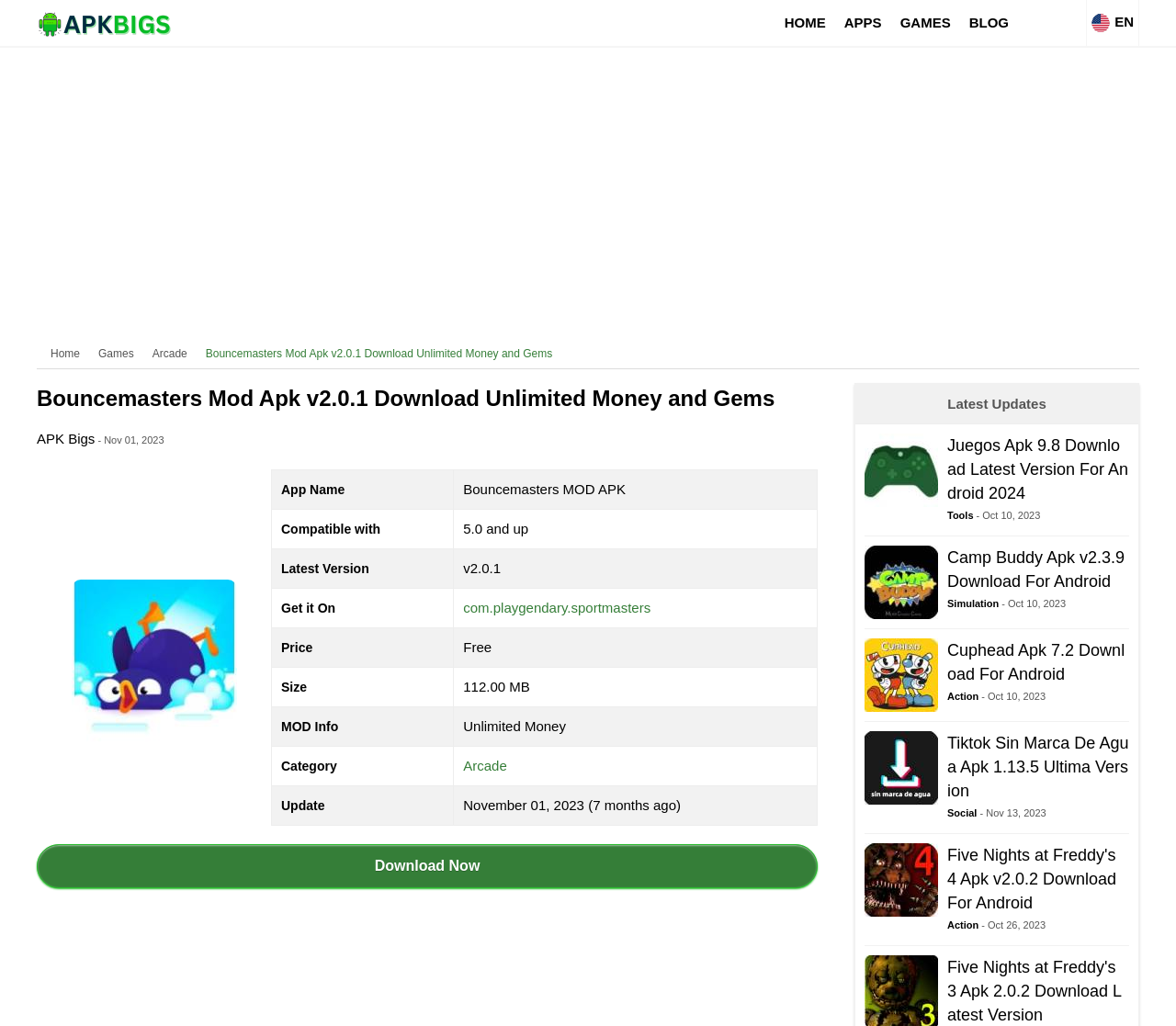Can you find and provide the main heading text of this webpage?

Bouncemasters Mod Apk v2.0.1 Download Unlimited Money and Gems